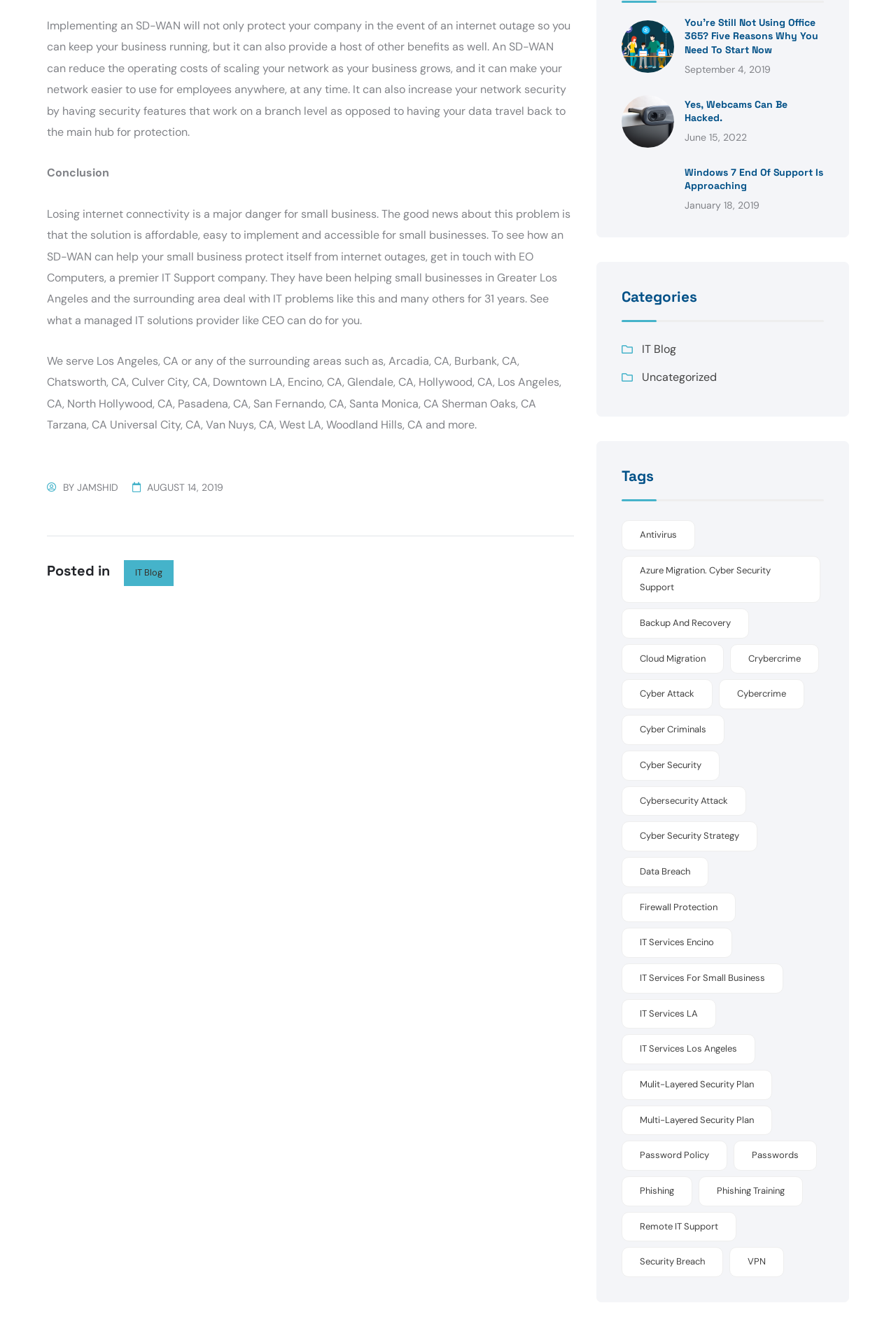What is the purpose of an SD-WAN?
Based on the image, answer the question with a single word or brief phrase.

Protect company from internet outage